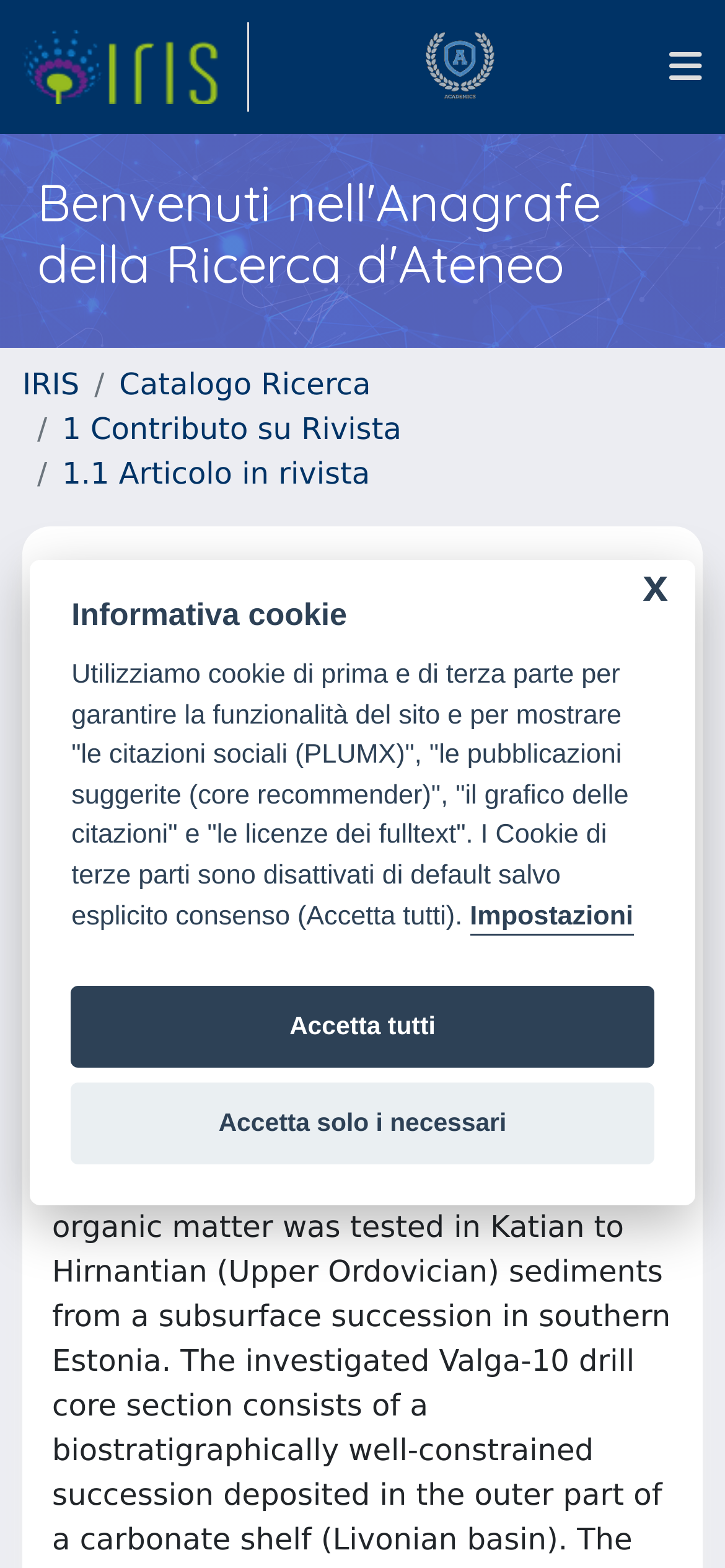Find the bounding box coordinates for the element that must be clicked to complete the instruction: "show navigation menu". The coordinates should be four float numbers between 0 and 1, indicated as [left, top, right, bottom].

[0.923, 0.031, 0.969, 0.055]